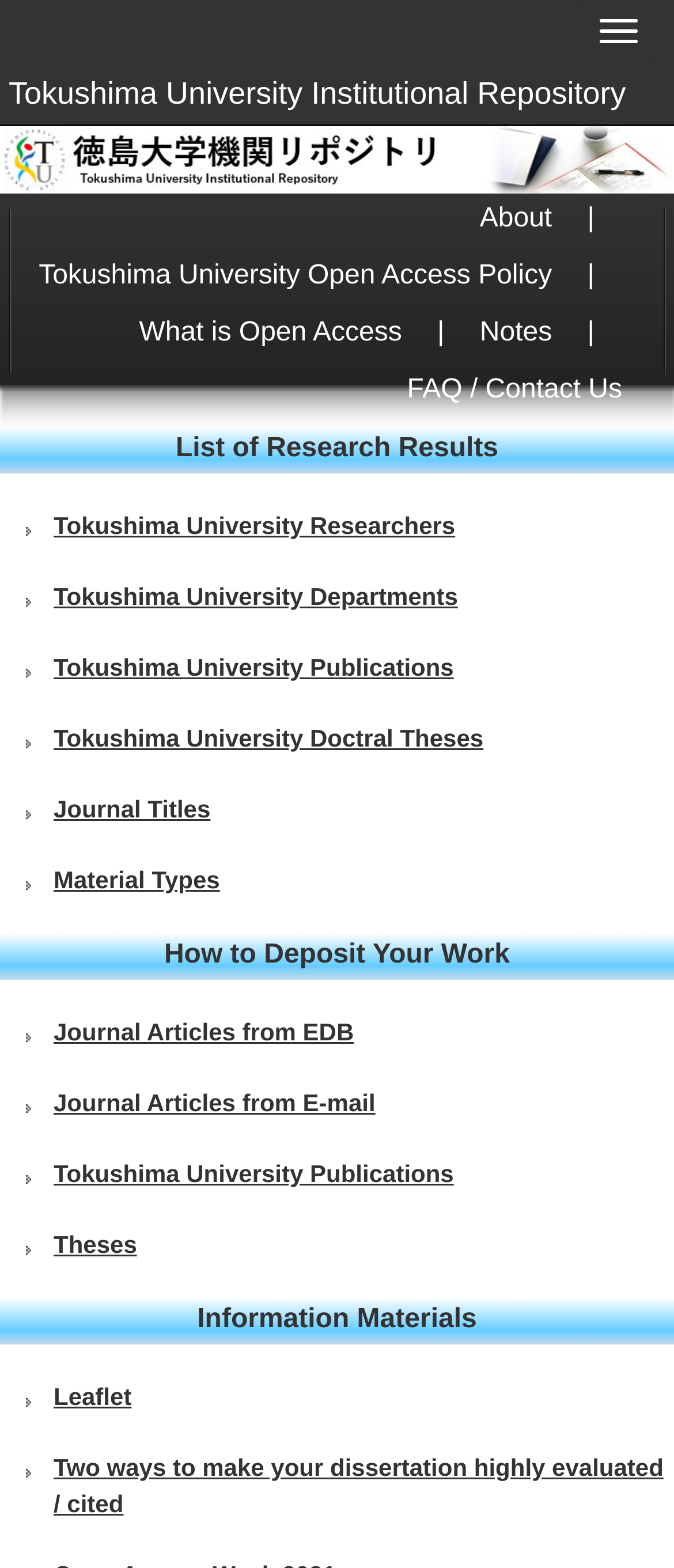What is the second static text element on the page?
From the screenshot, provide a brief answer in one word or phrase.

　|　